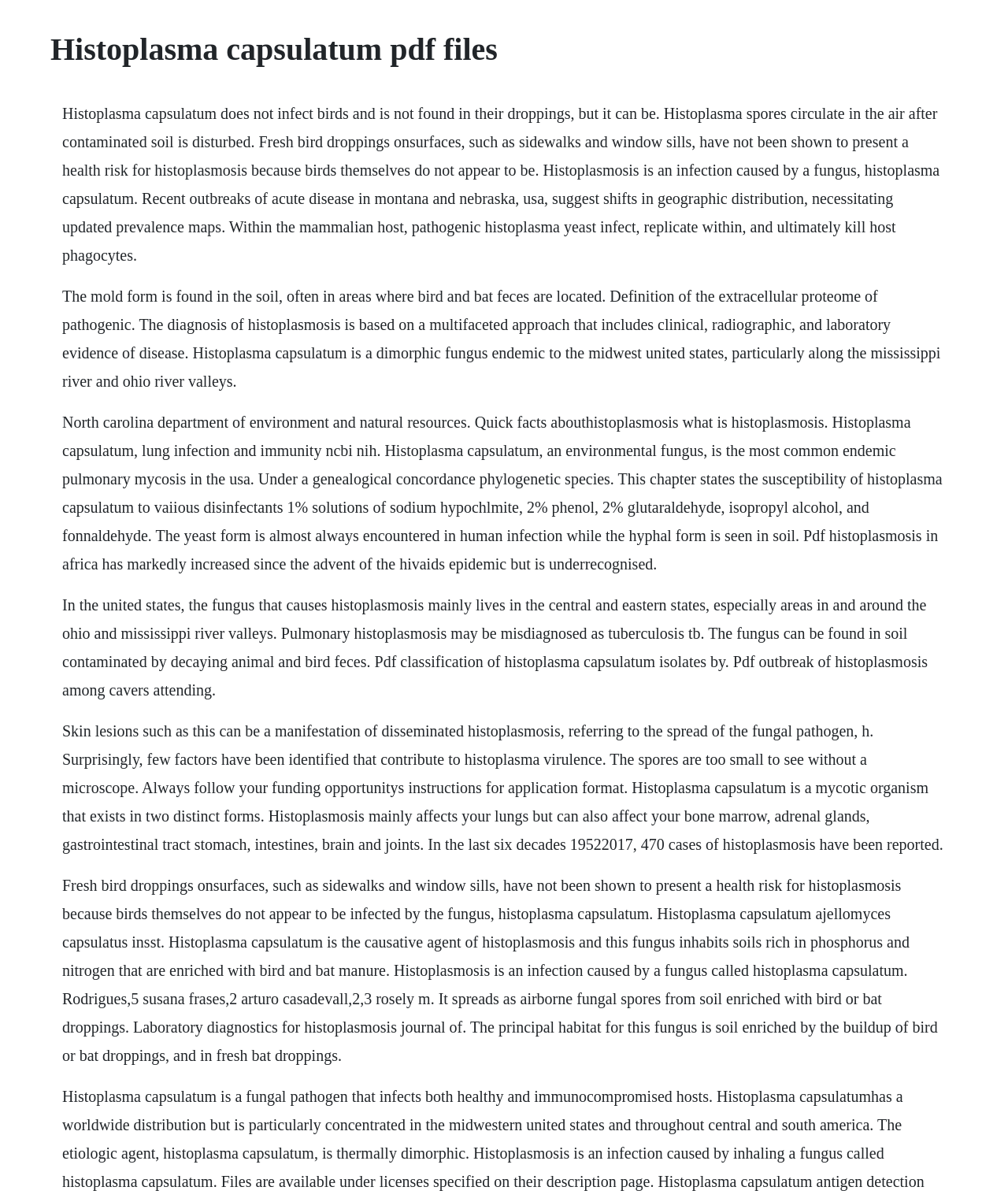Identify and extract the heading text of the webpage.

Histoplasma capsulatum pdf files